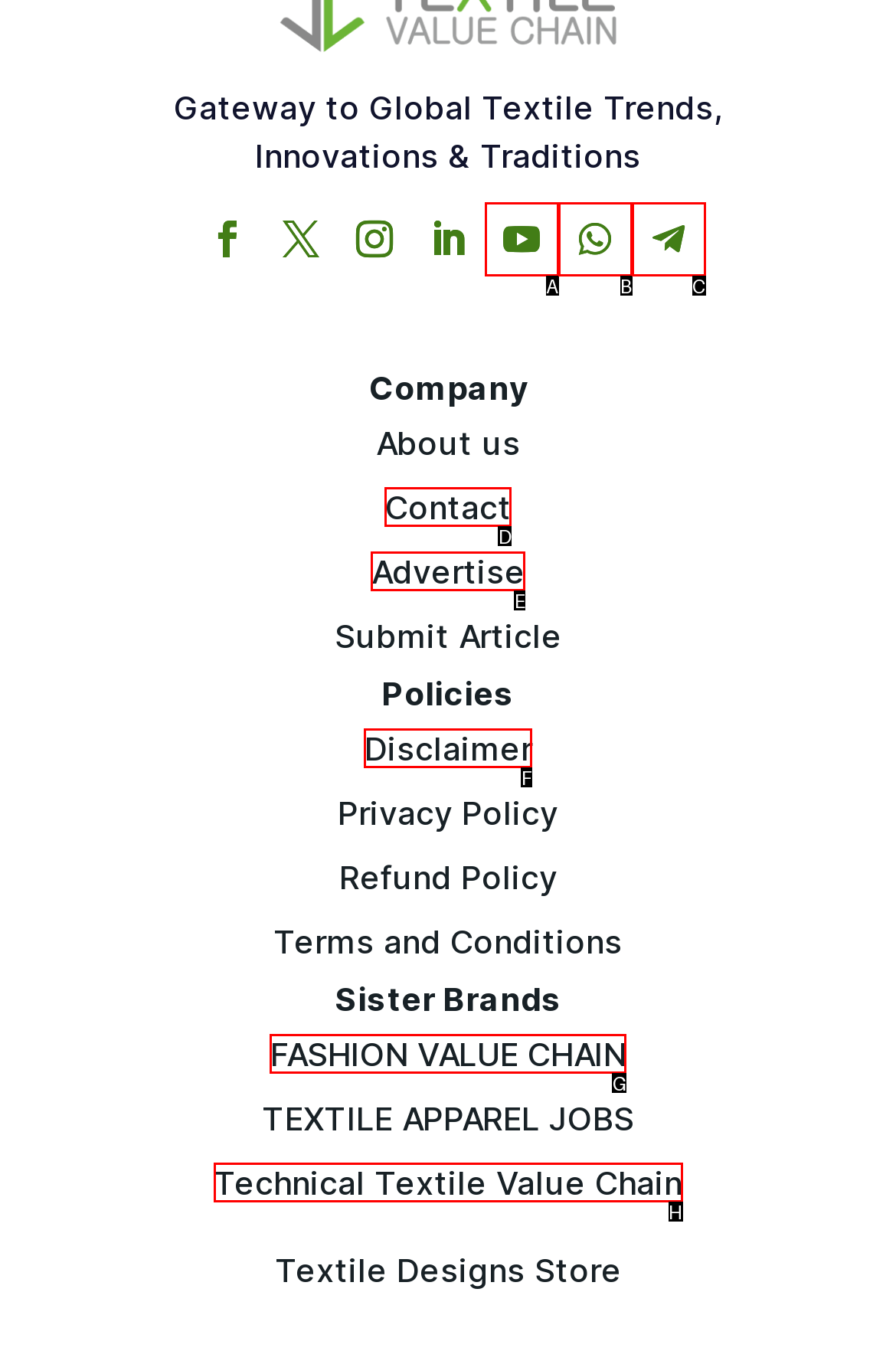Tell me which option best matches this description: Technical Textile Value Chain
Answer with the letter of the matching option directly from the given choices.

H